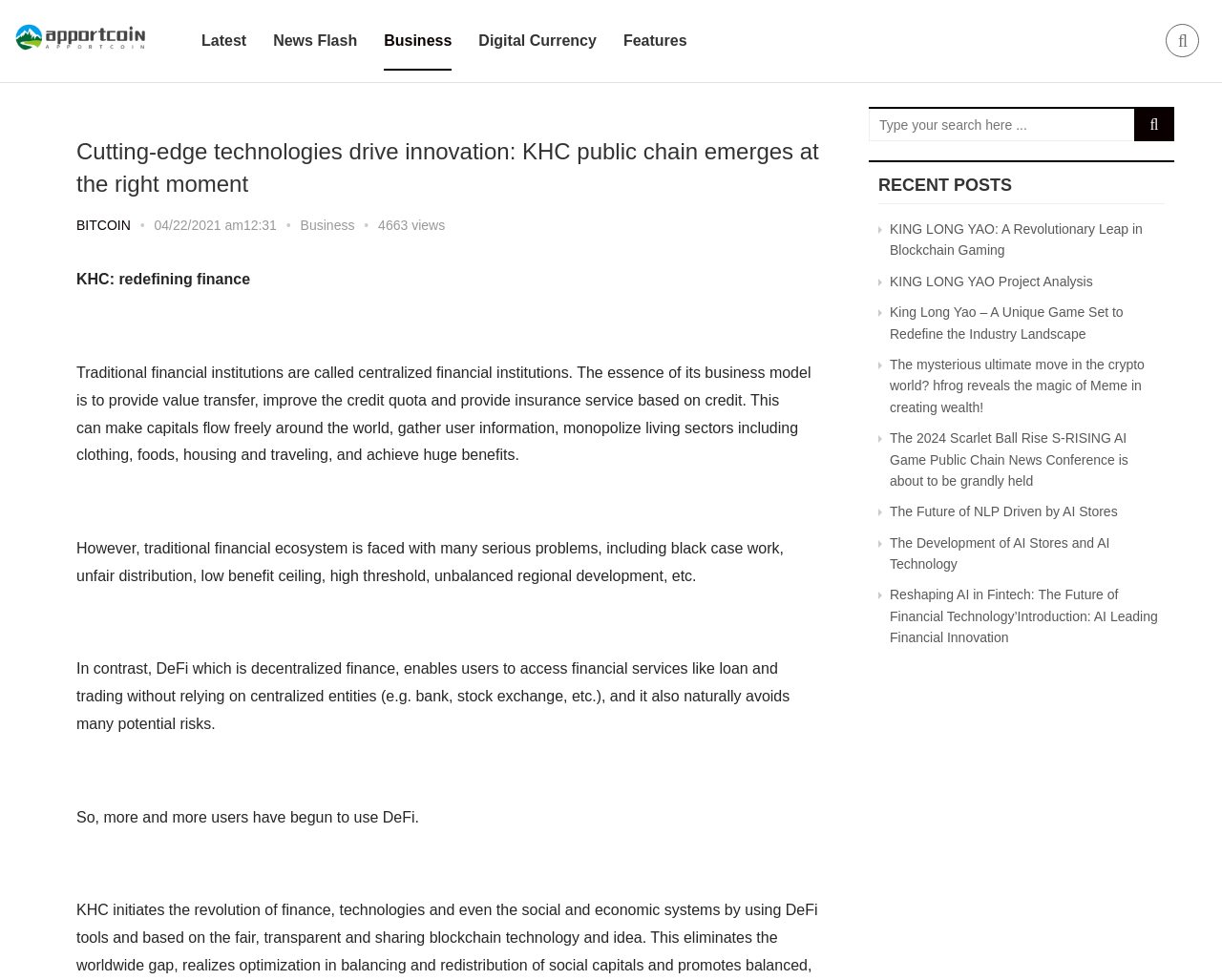Please pinpoint the bounding box coordinates for the region I should click to adhere to this instruction: "Learn about KHC".

[0.062, 0.277, 0.208, 0.293]